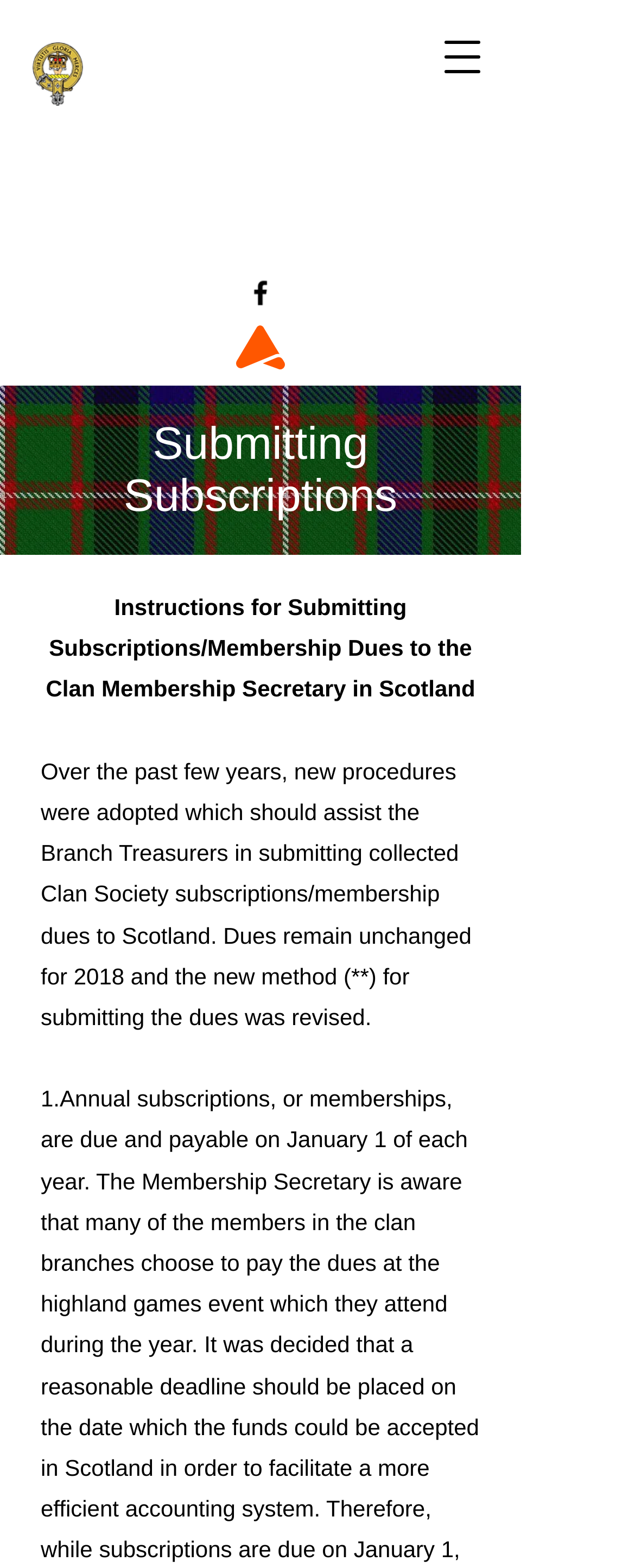Given the description: "aria-label="alt.text.label.Facebook"", determine the bounding box coordinates of the UI element. The coordinates should be formatted as four float numbers between 0 and 1, [left, top, right, bottom].

[0.385, 0.176, 0.436, 0.197]